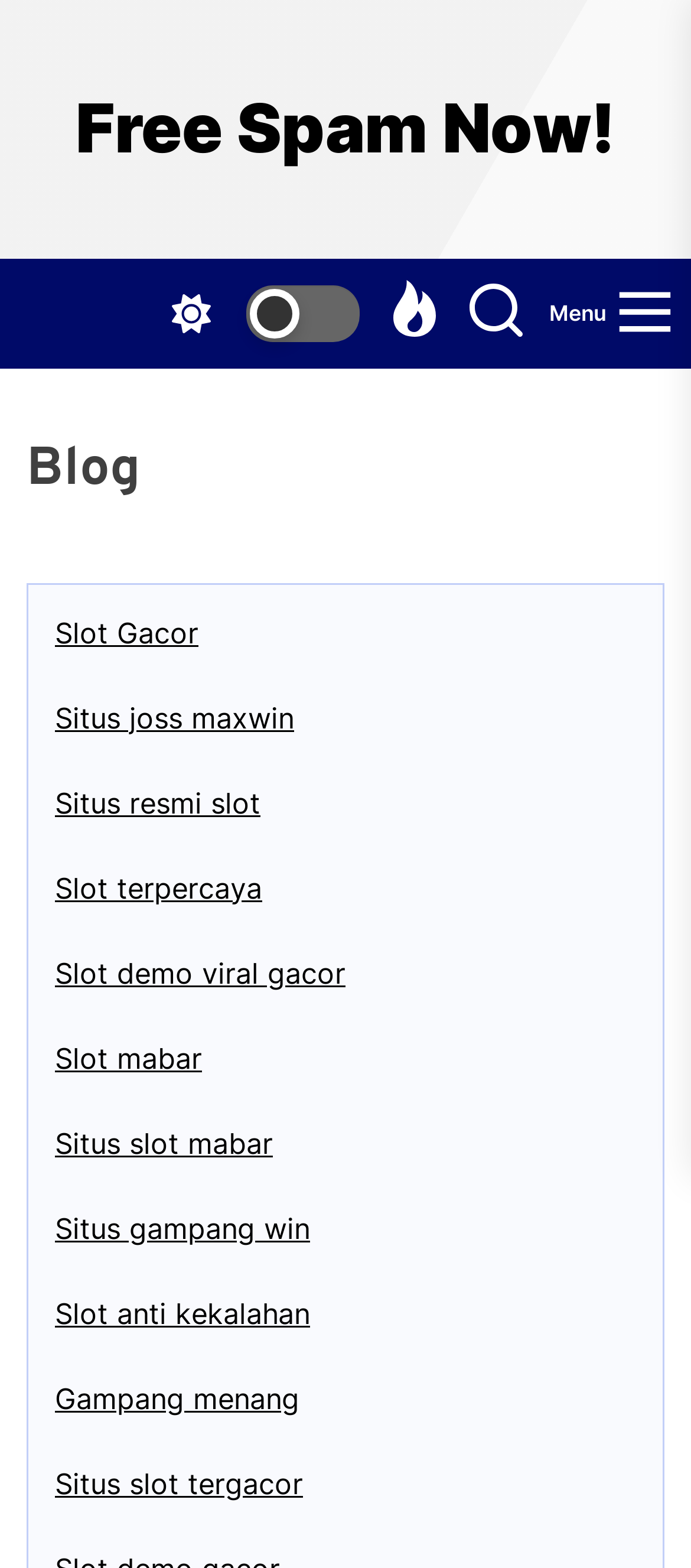Find the bounding box coordinates of the element's region that should be clicked in order to follow the given instruction: "Toggle navigation". The coordinates should consist of four float numbers between 0 and 1, i.e., [left, top, right, bottom].

None